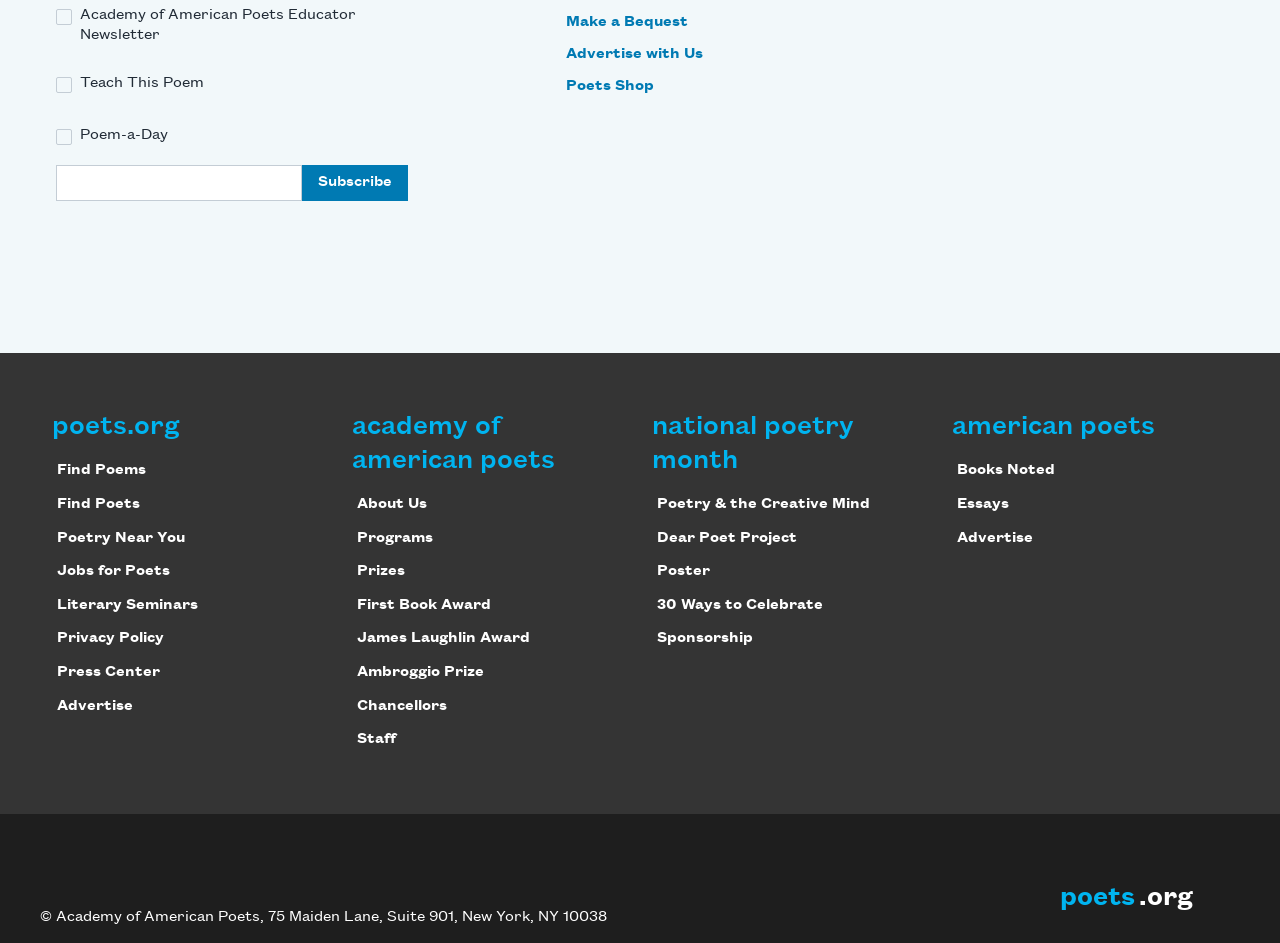Pinpoint the bounding box coordinates of the element to be clicked to execute the instruction: "Explore Poetry Near You".

[0.044, 0.562, 0.144, 0.579]